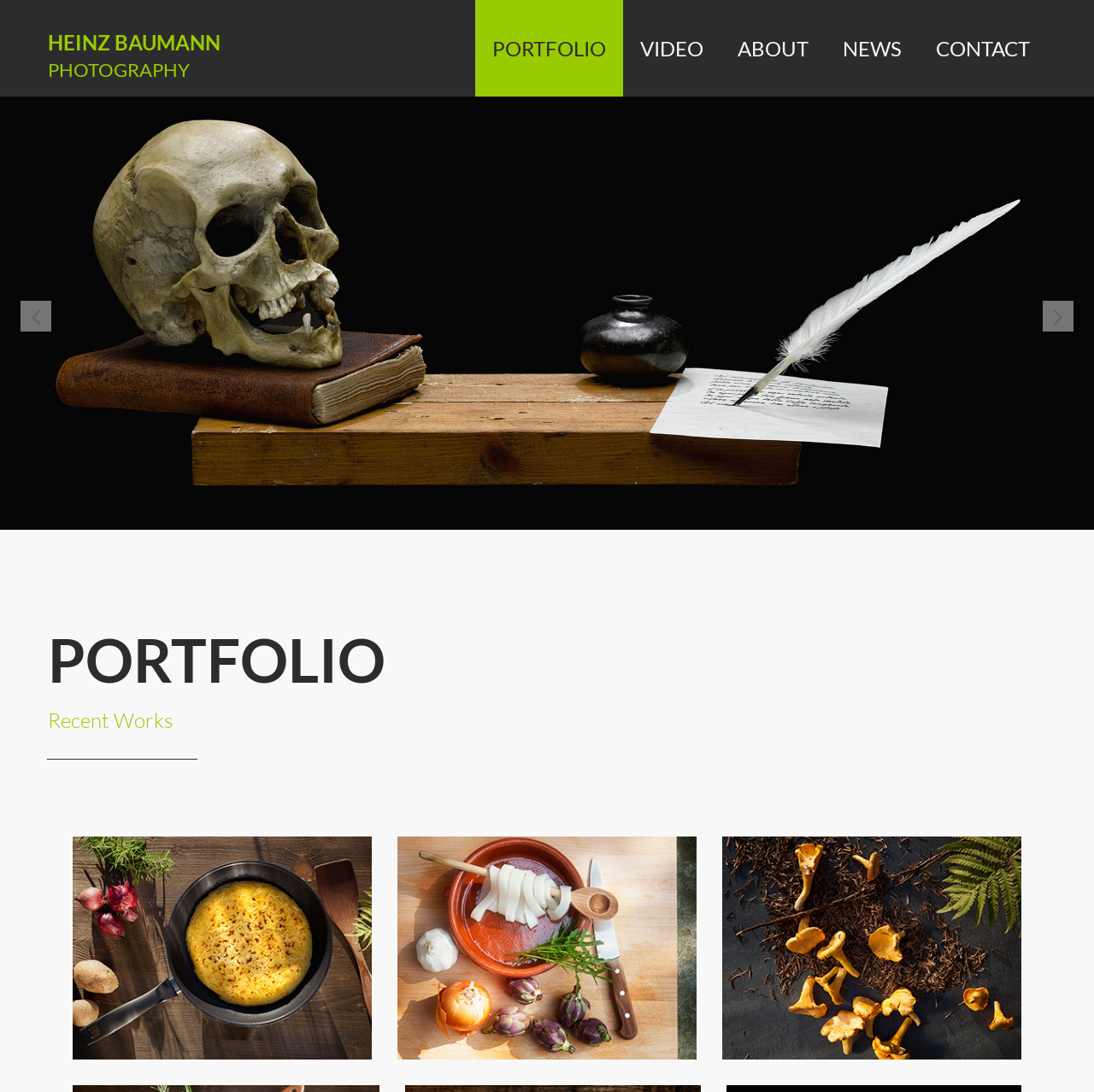Find the bounding box coordinates for the HTML element described as: "HEINZ BAUMANN". The coordinates should consist of four float values between 0 and 1, i.e., [left, top, right, bottom].

[0.044, 0.027, 0.202, 0.05]